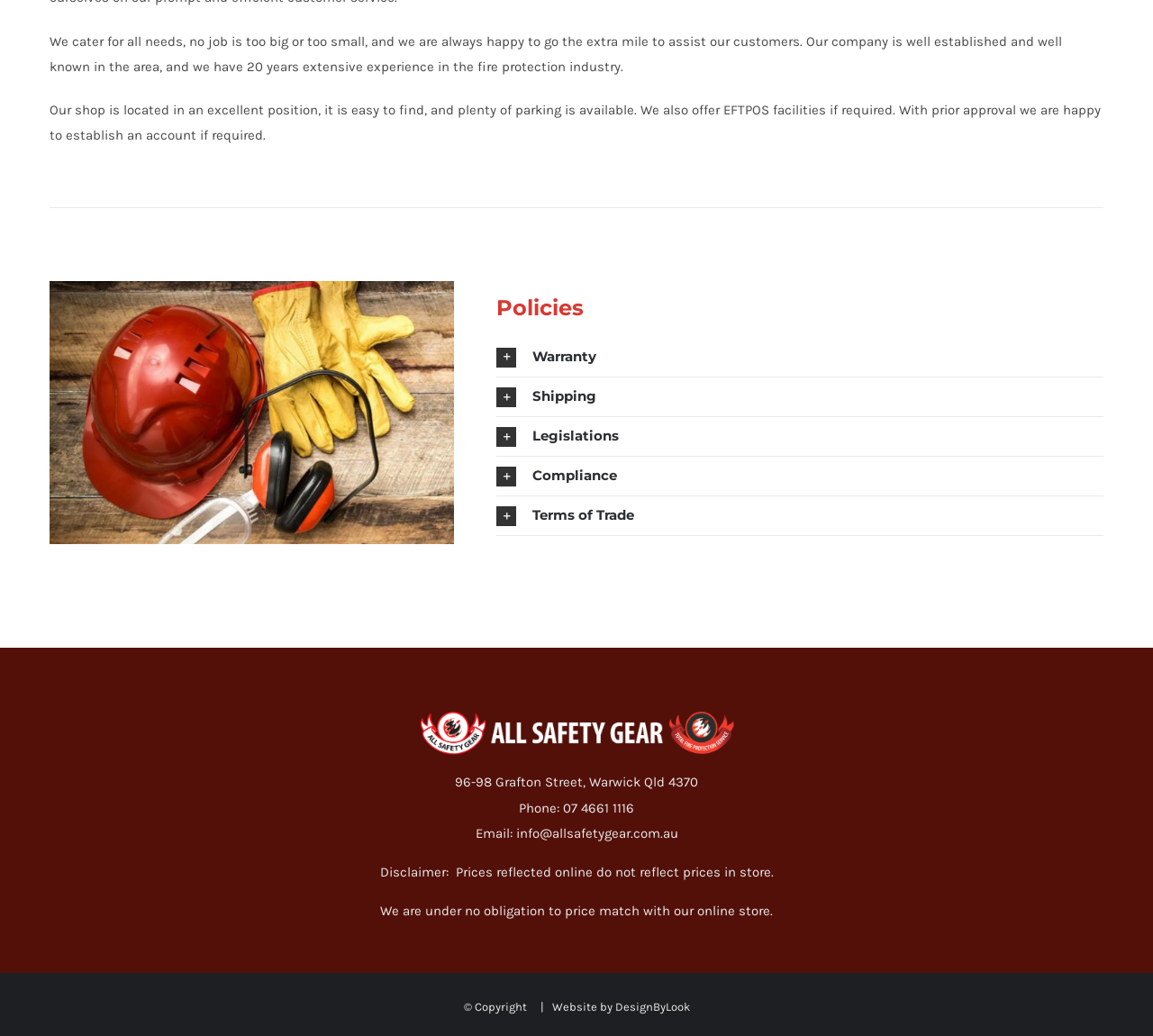Bounding box coordinates are specified in the format (top-left x, top-left y, bottom-right x, bottom-right y). All values are floating point numbers bounded between 0 and 1. Please provide the bounding box coordinate of the region this sentence describes: Warranty

[0.431, 0.326, 0.957, 0.363]